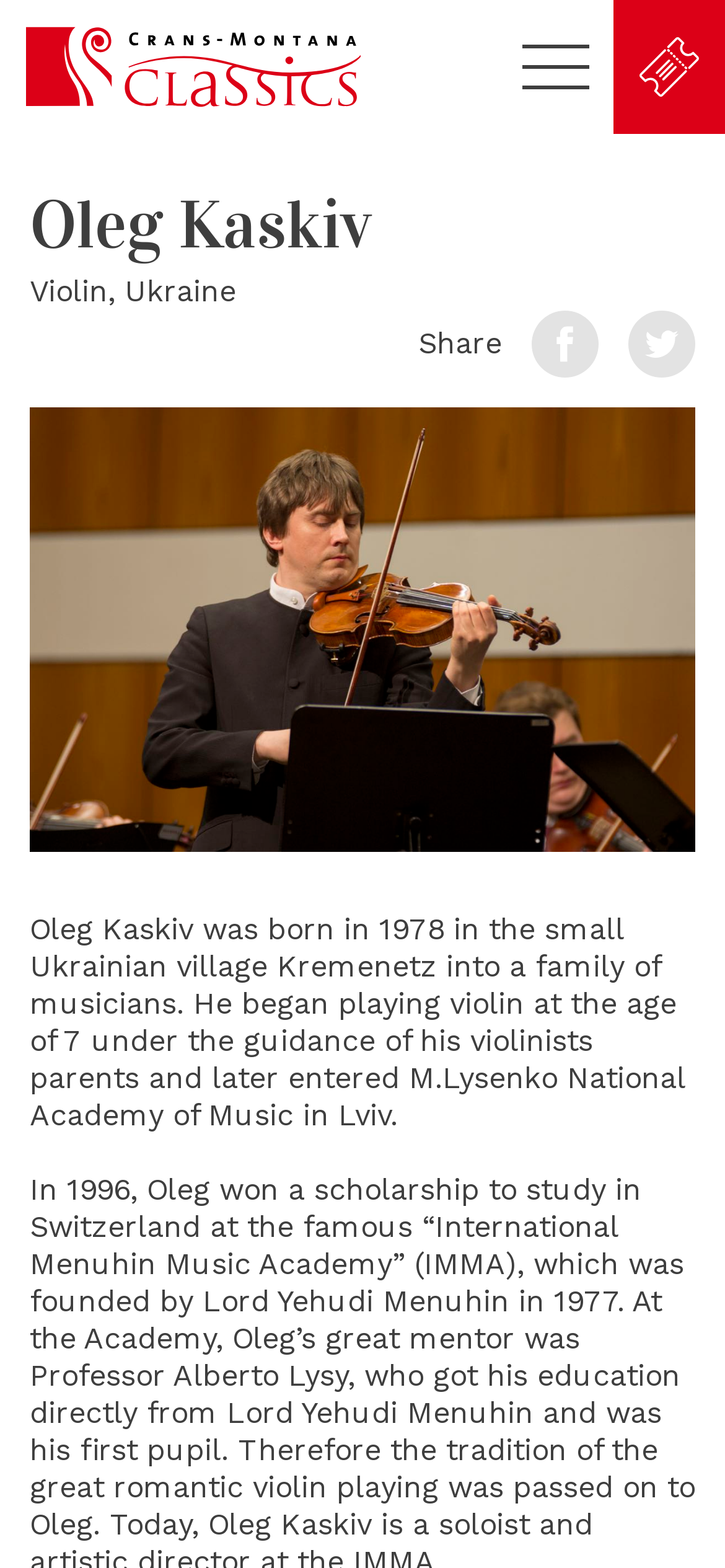Generate a comprehensive description of the webpage content.

The webpage is about Oleg Kaskiv, a Ukrainian violinist. At the top left, there is a link with an accompanying image. To the right of this link, there is a button labeled "Menu". On the top right, there is another link with an image. Below the top section, there is a heading that reads "Oleg Kaskiv" in a prominent font. 

Under the heading, there is a brief description "Violin, Ukraine" on the left, and a "Share" button on the right. Below this section, there are three links, each with an image, aligned horizontally. The first link is on the left, the second is in the middle, and the third is on the right. 

Below these links, there is a large image that spans almost the entire width of the page. Underneath the image, there is a paragraph of text that describes Oleg Kaskiv's biography, including his birthplace, family background, and education.